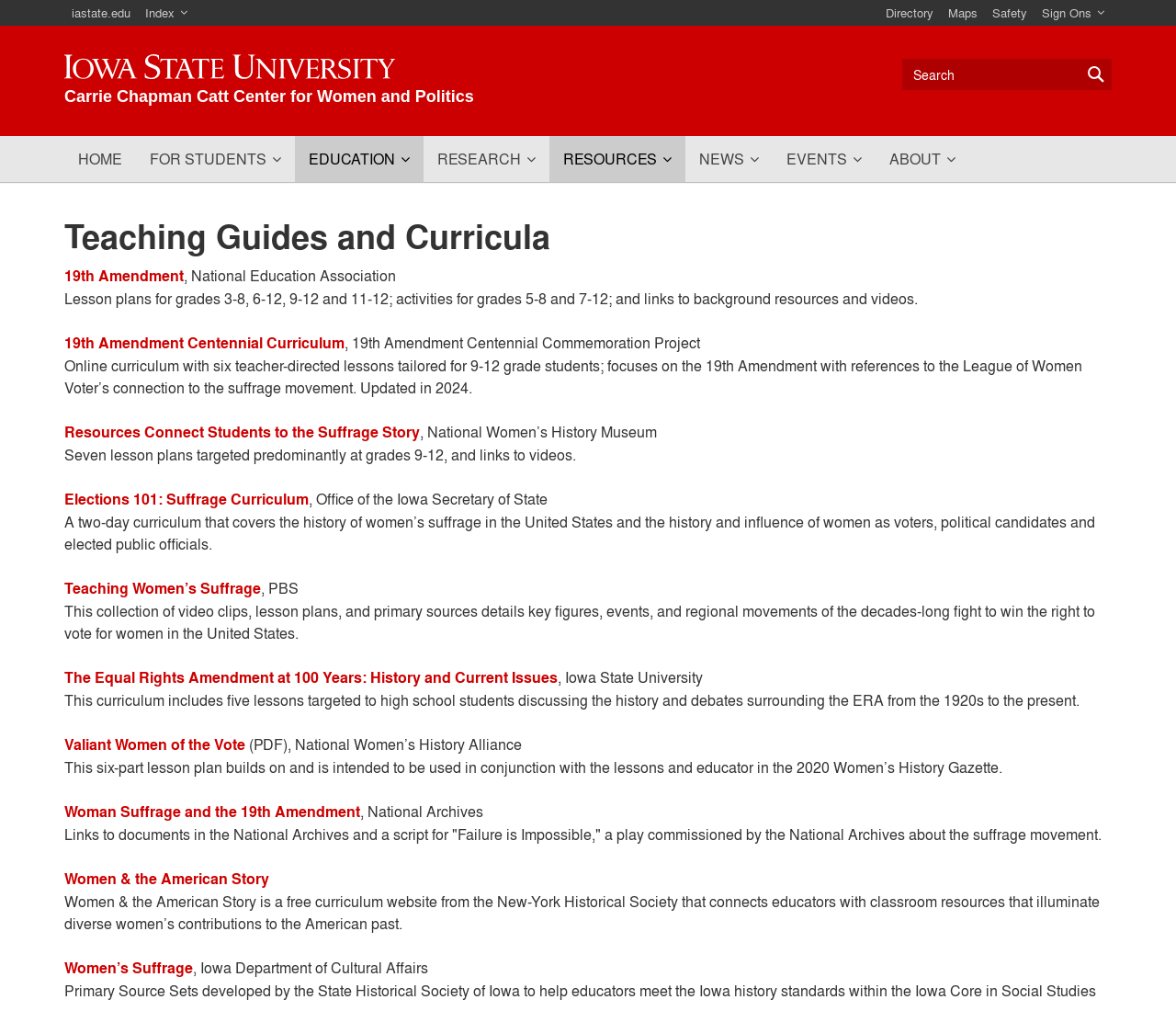Answer succinctly with a single word or phrase:
What is the main topic of this webpage?

19th Amendment